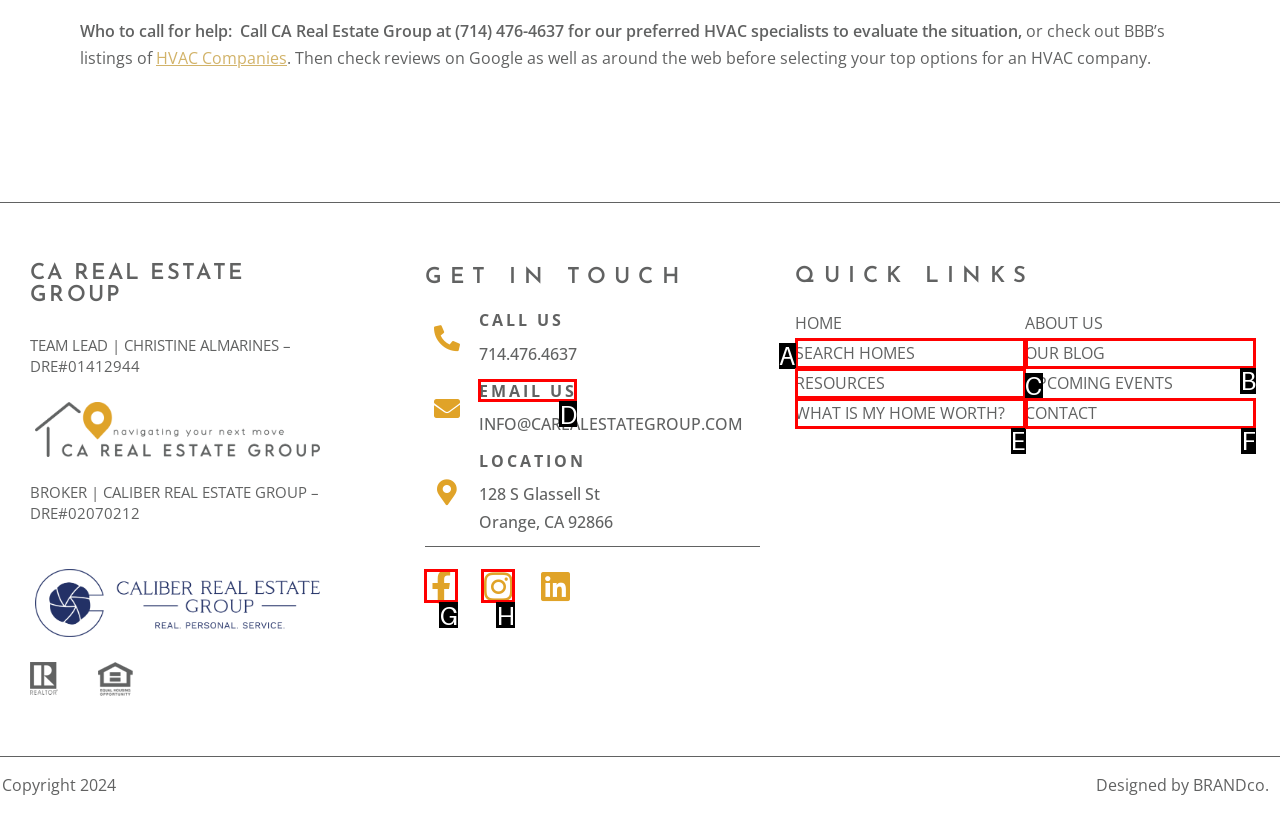Determine which option matches the element description: What is my home worth?
Reply with the letter of the appropriate option from the options provided.

E